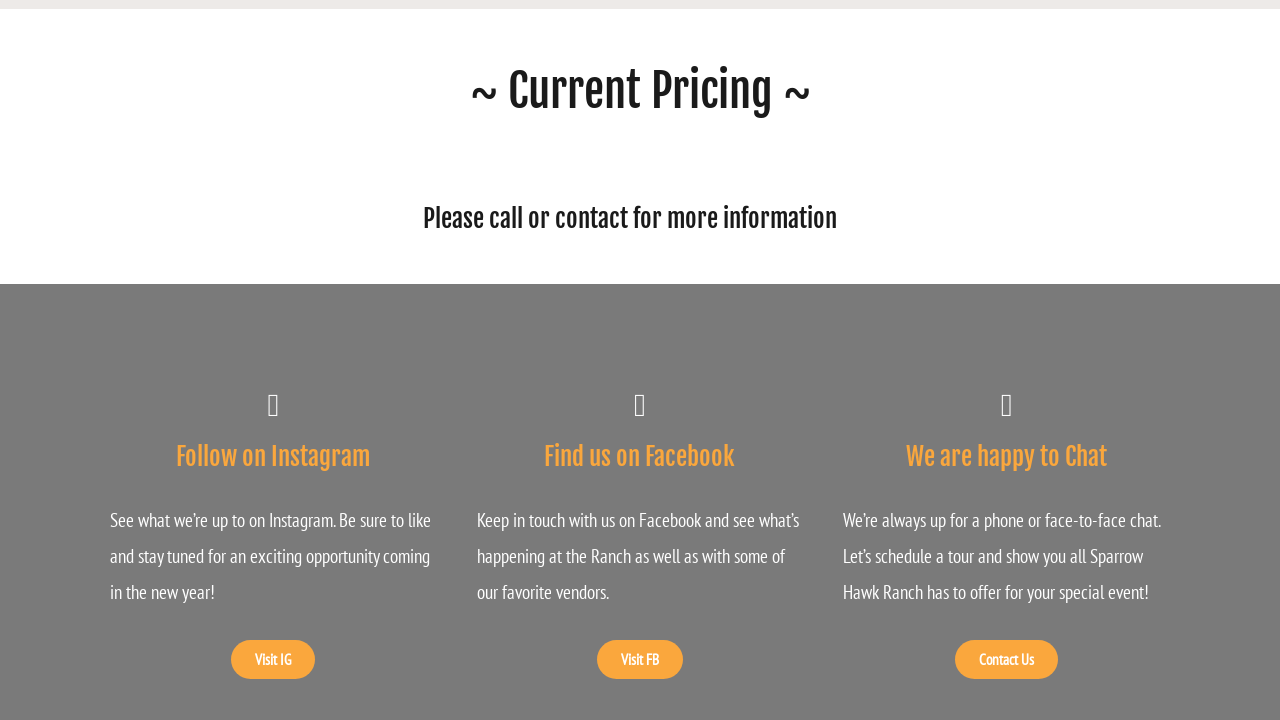Answer the question using only one word or a concise phrase: How can users stay updated about the ranch?

Follow on Instagram and Facebook